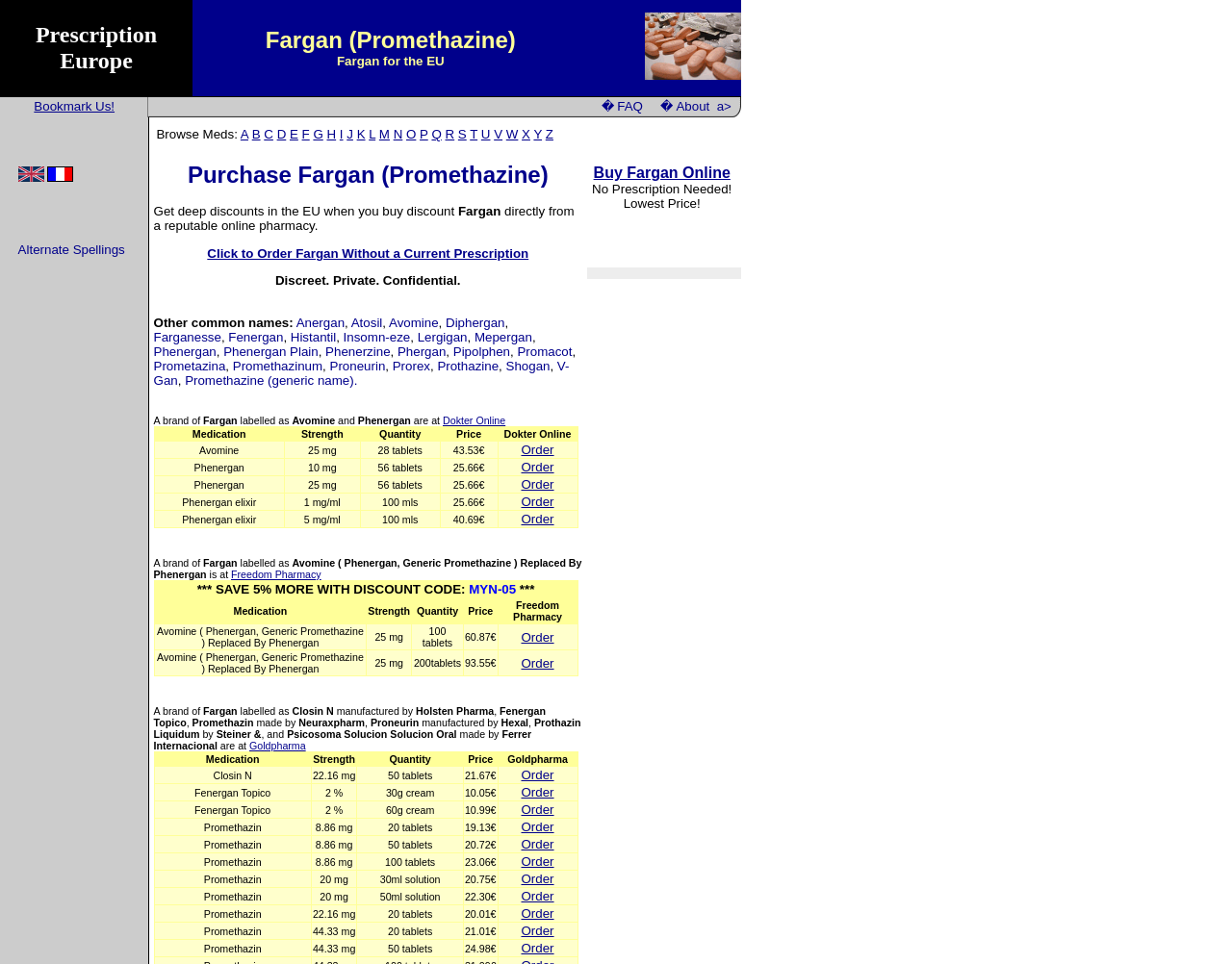Pinpoint the bounding box coordinates of the area that should be clicked to complete the following instruction: "Click to view About". The coordinates must be given as four float numbers between 0 and 1, i.e., [left, top, right, bottom].

[0.531, 0.103, 0.594, 0.118]